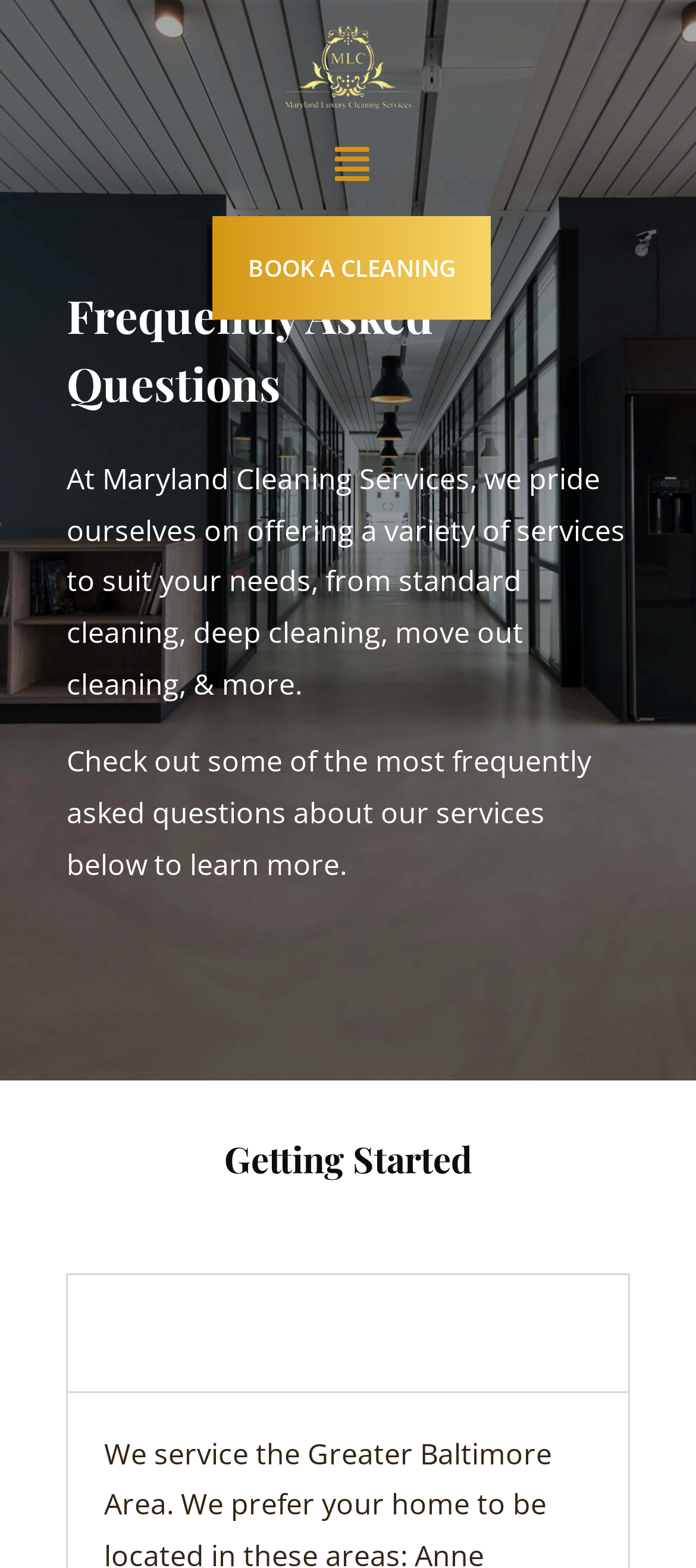Answer the question below using just one word or a short phrase: 
What is the purpose of the 'BOOK A CLEANING' link?

To book a cleaning